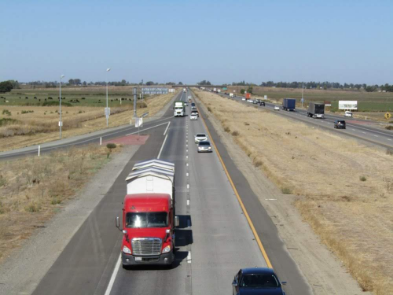What type of vehicle is leading the lane?
Using the screenshot, give a one-word or short phrase answer.

Red semi-truck